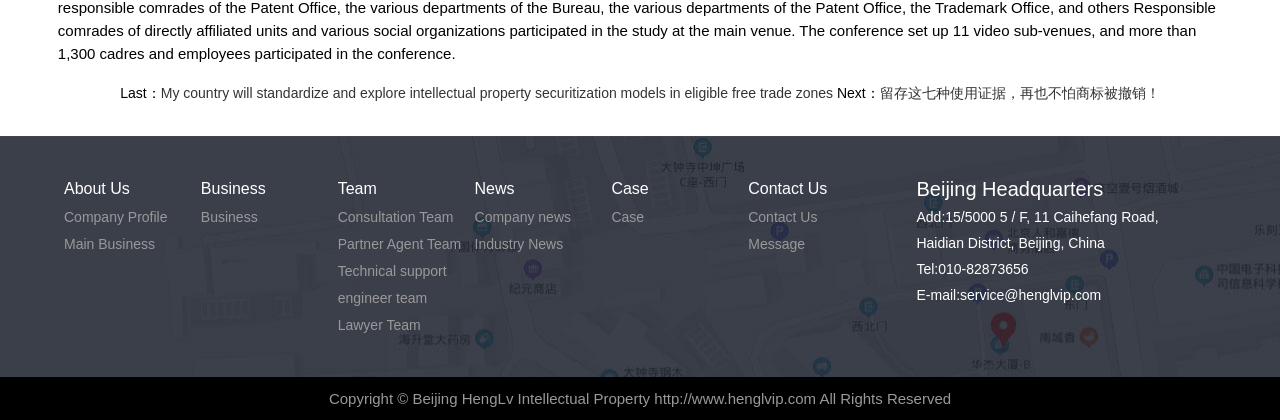What is the company's headquarters location?
Please answer the question with as much detail and depth as you can.

Based on the webpage, I found the heading 'Beijing Headquarters' and the address 'Add:15/5000 5 / F, 11 Caihefang Road, Haidian District, Beijing, China' which indicates that the company's headquarters is located in Beijing.